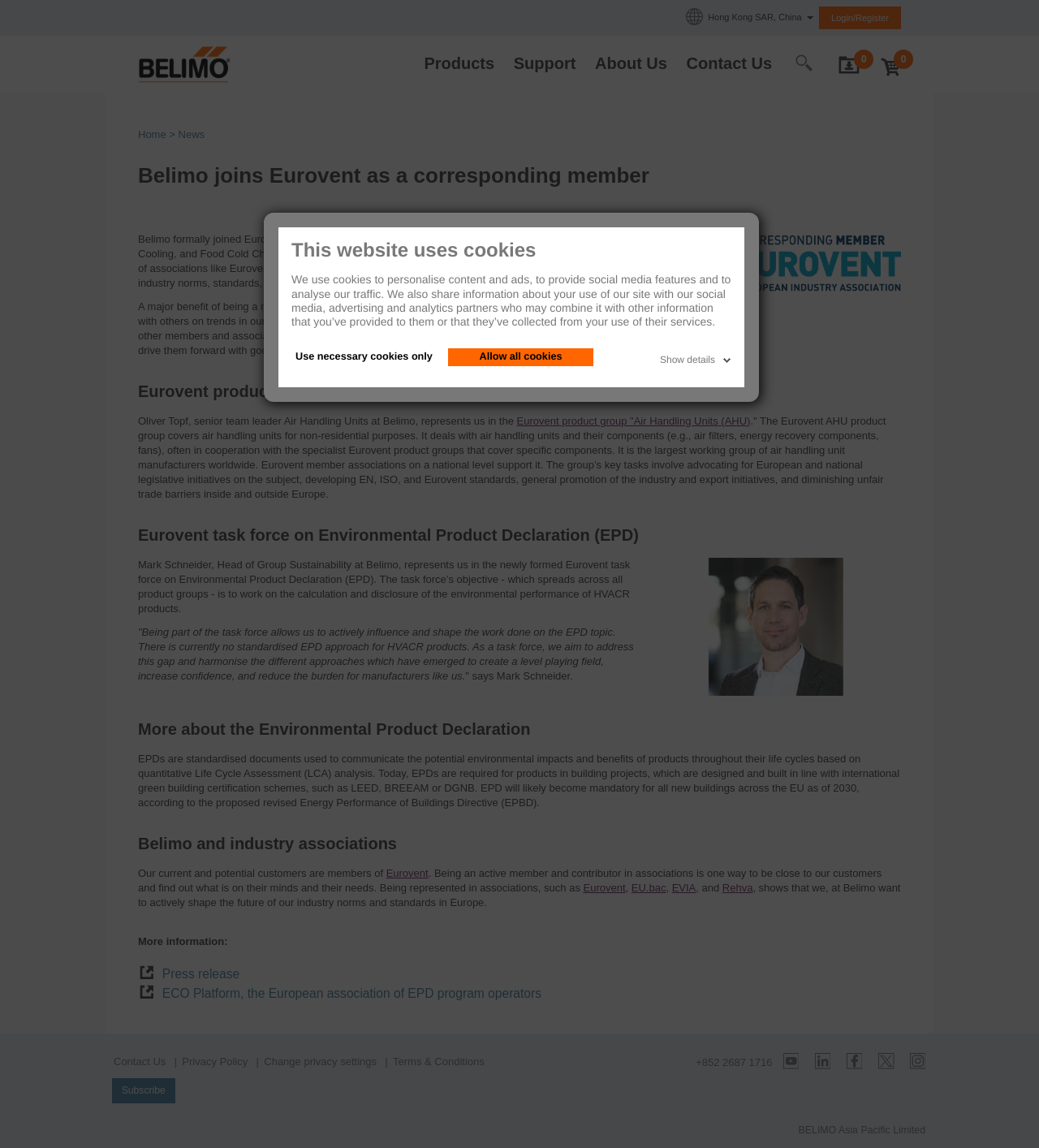Indicate the bounding box coordinates of the element that must be clicked to execute the instruction: "Click on the 'Subscribe' link". The coordinates should be given as four float numbers between 0 and 1, i.e., [left, top, right, bottom].

[0.107, 0.939, 0.169, 0.961]